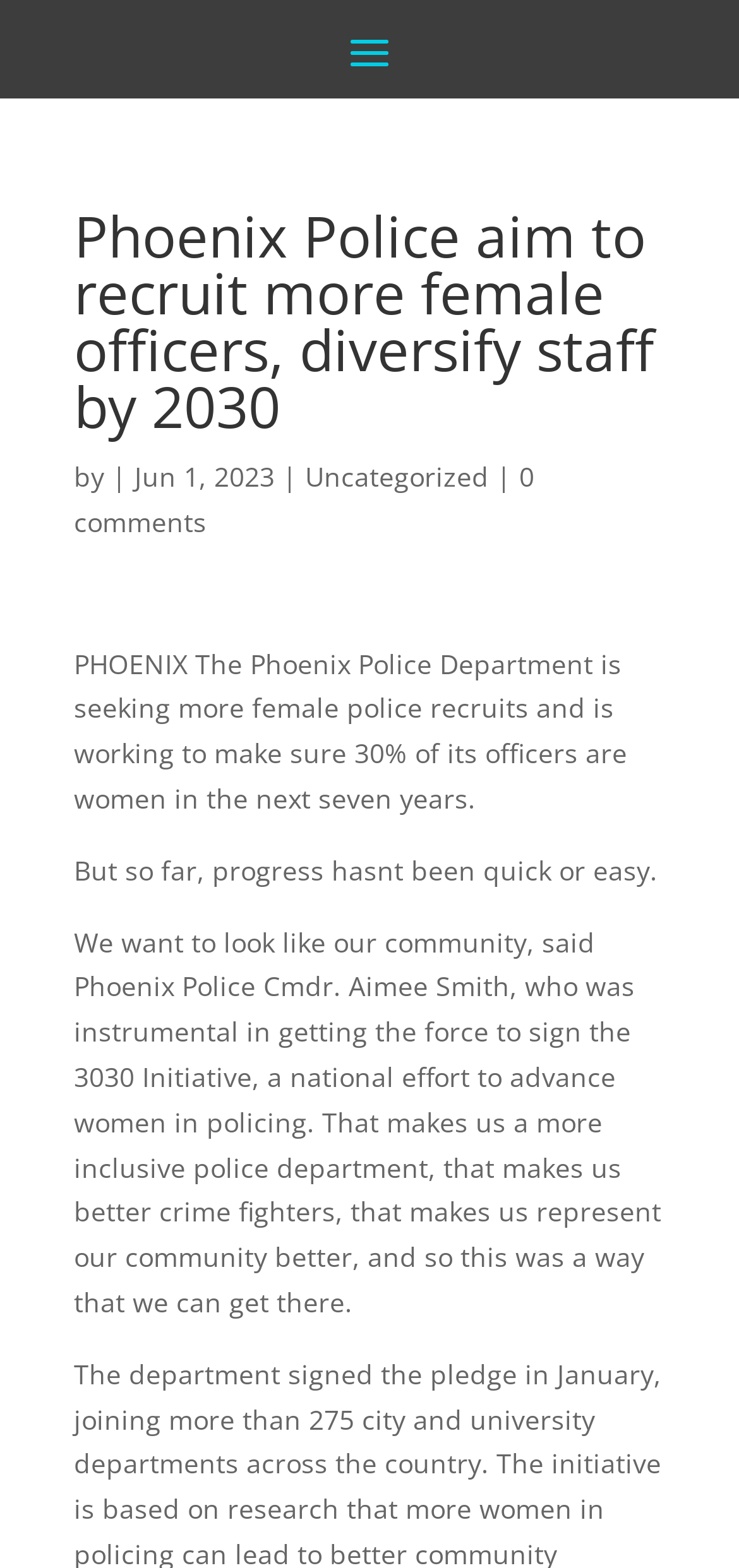Given the description "Uncategorized", provide the bounding box coordinates of the corresponding UI element.

[0.413, 0.292, 0.662, 0.315]